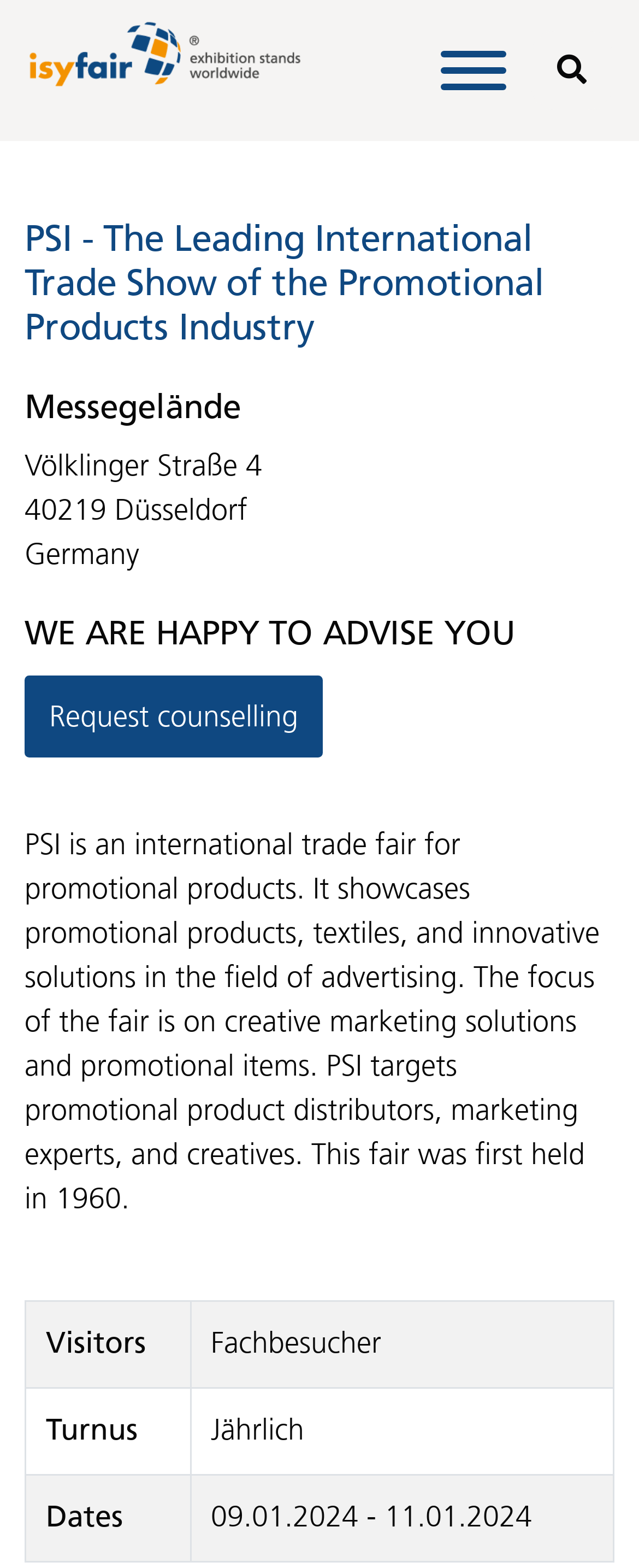Provide a thorough and detailed response to the question by examining the image: 
When is the next PSI trade fair?

I found the dates of the next trade fair by looking at the table element on the webpage, specifically the row that mentions 'Dates' and the corresponding grid cell that contains the dates '09.01.2024 - 11.01.2024'.